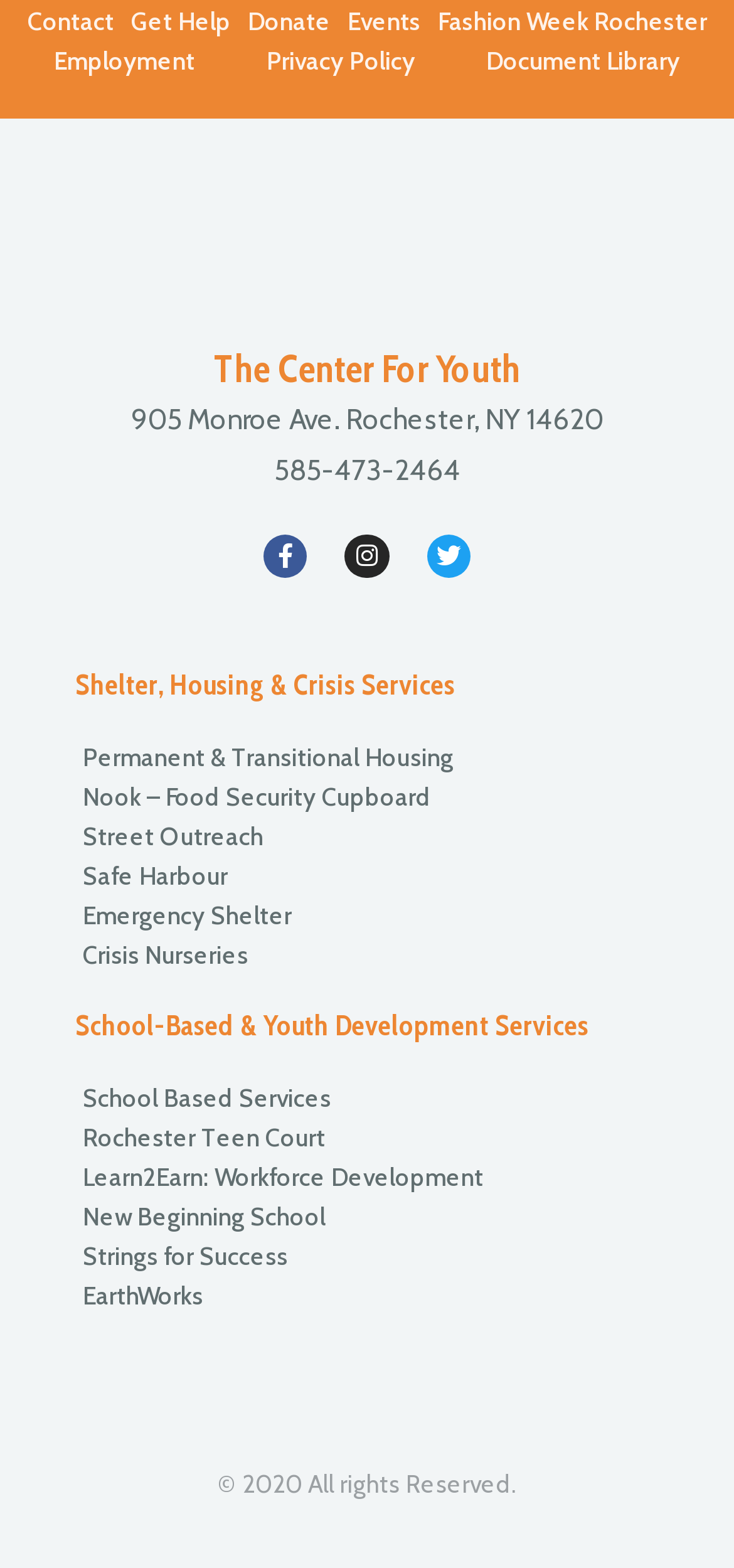Provide the bounding box coordinates of the HTML element described as: "Facebook-f". The bounding box coordinates should be four float numbers between 0 and 1, i.e., [left, top, right, bottom].

[0.359, 0.34, 0.419, 0.369]